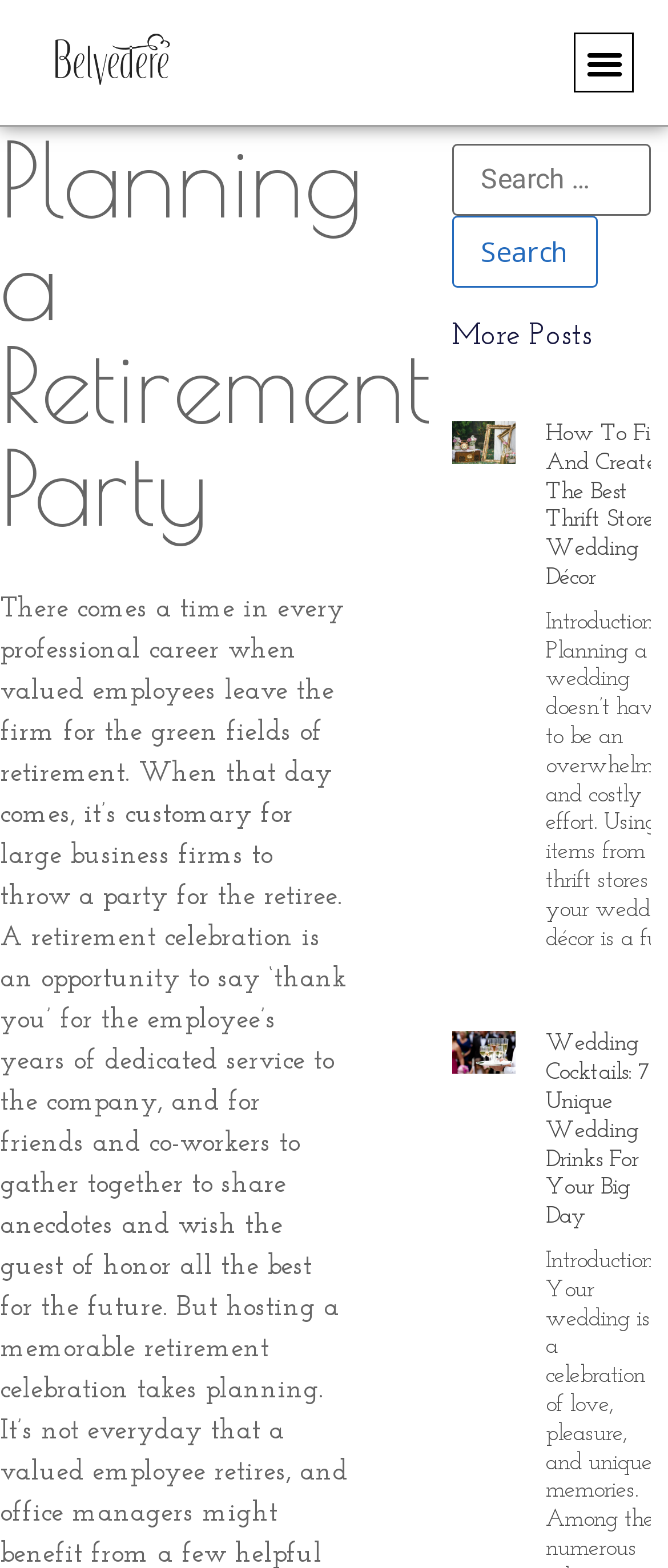What is the category of the blog post?
Your answer should be a single word or phrase derived from the screenshot.

Party planning